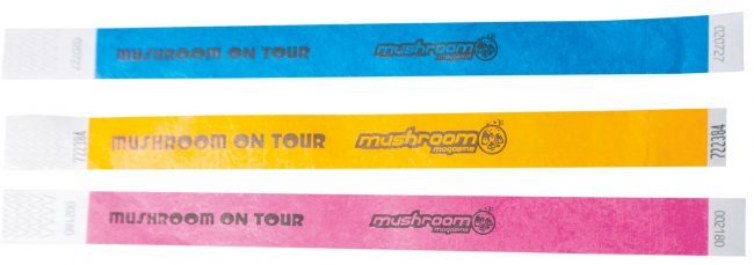Generate a comprehensive description of the image.

The image showcases three colorful wristbands from the event titled "MUSHROOM ON TOUR." Arranged horizontally, the wristbands are distinguished by their vibrant hues: a bright blue band at the top, a sunny yellow band in the middle, and a playful pink band at the bottom. Each band features the same bold text, emphasizing the event name prominently across the length of the bands. These wristbands not only serve as entry passes but also symbolize the spirit of camaraderie and celebration often found at festivals. Their design reflects the playful and eclectic vibes of the psychedelic community, making them a memorable keepsake for attendees.